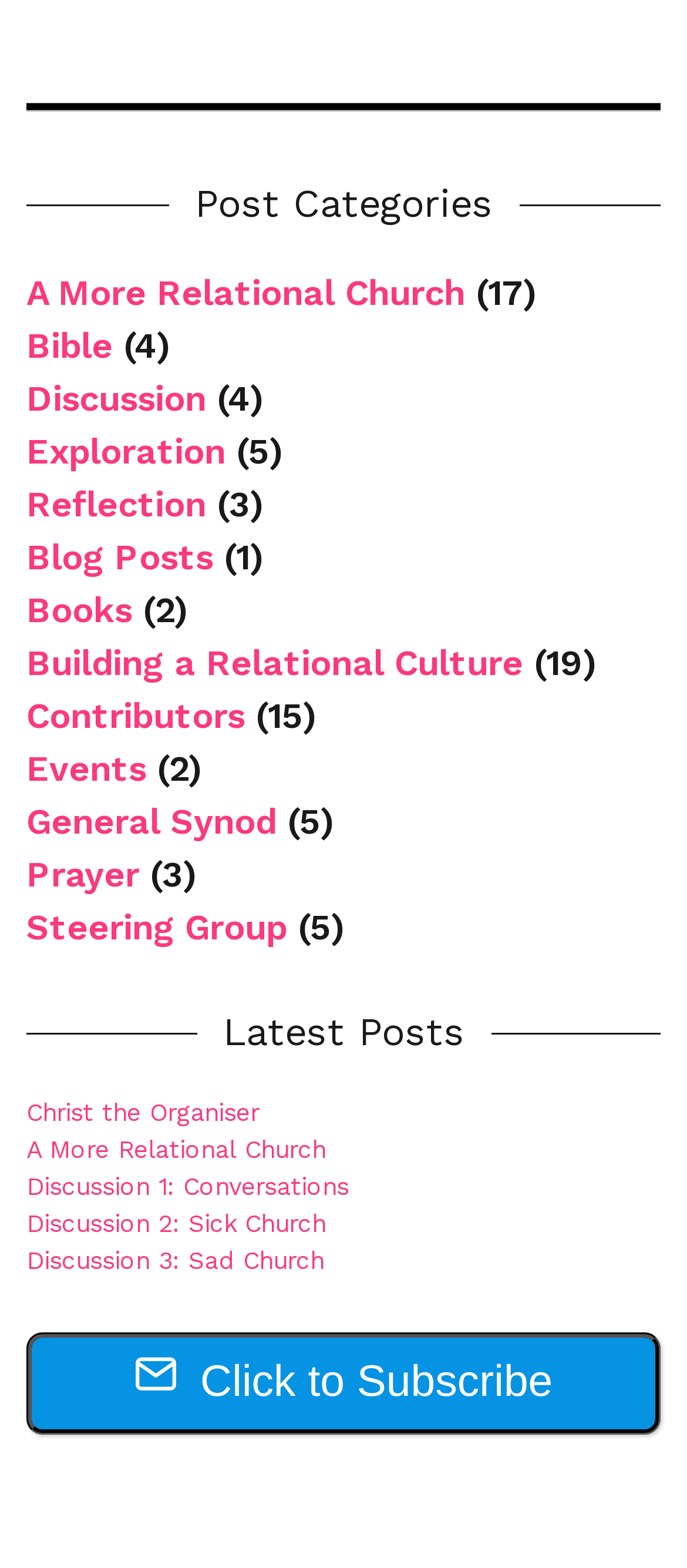Locate the bounding box coordinates of the area that needs to be clicked to fulfill the following instruction: "View 'Latest Posts'". The coordinates should be in the format of four float numbers between 0 and 1, namely [left, top, right, bottom].

[0.038, 0.642, 0.962, 0.676]